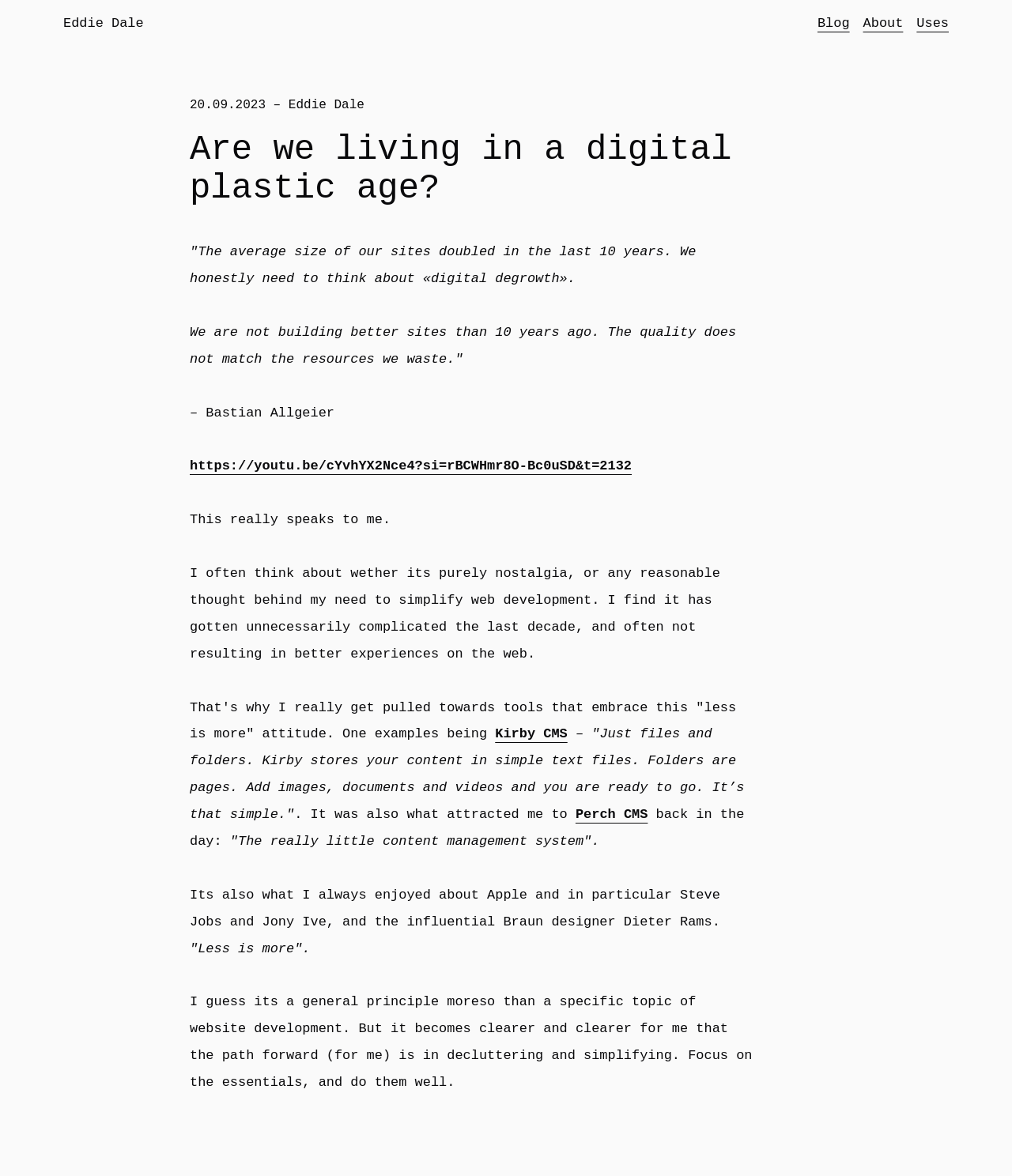Given the description "Kirby CMS", provide the bounding box coordinates of the corresponding UI element.

[0.489, 0.618, 0.561, 0.631]